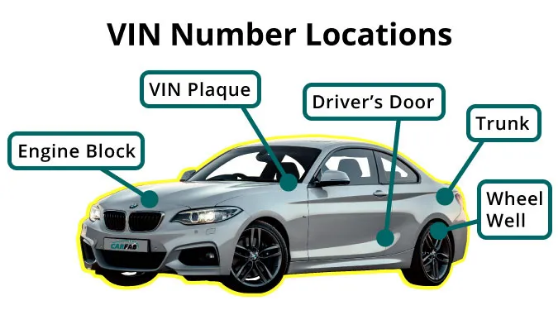Describe the image thoroughly, including all noticeable details.

The image illustrates the various locations where the Vehicle Identification Number (VIN) can be found on a car, specifically a BMW. Prominently displayed in bold text at the top, the caption reads "VIN Number Locations." The diagram outlines multiple key areas of the vehicle, highlighting their significance in locating the VIN. These areas include the VIN Plate, which is typically located on the dashboard; the Driver's Door, where a sticker with the VIN is often found; the Trunk, which may also house this information; the Wheel Well, an often-overlooked location; and the Engine Block, reinforcing the importance of this unique identifier in understanding the vehicle's history and specifications. This visual guide serves as a practical resource for vehicle owners seeking to find their VIN for various purposes, including recalls and vehicle history checks.